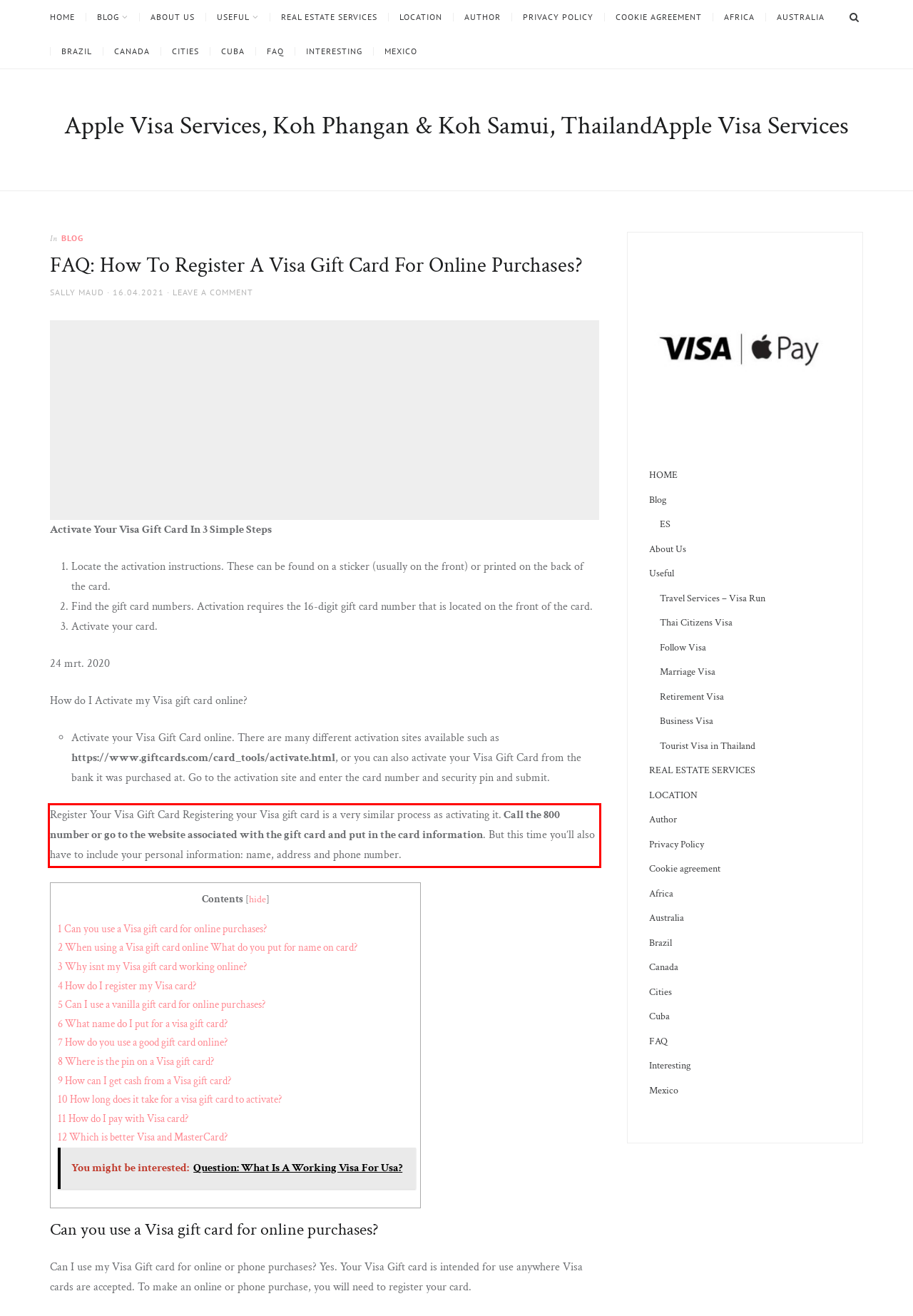Within the screenshot of the webpage, there is a red rectangle. Please recognize and generate the text content inside this red bounding box.

Register Your Visa Gift Card Registering your Visa gift card is a very similar process as activating it. Call the 800 number or go to the website associated with the gift card and put in the card information. But this time you’ll also have to include your personal information: name, address and phone number.